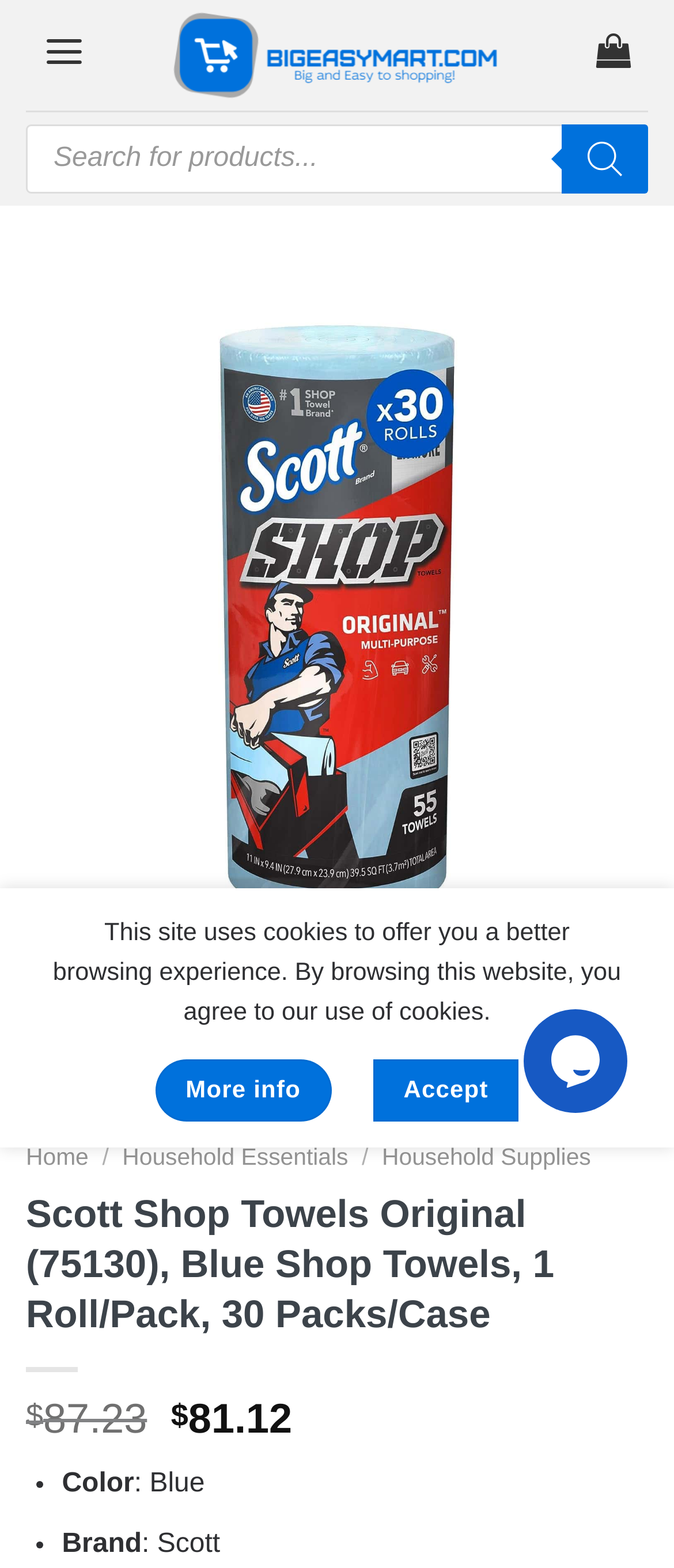Respond with a single word or short phrase to the following question: 
What is the price of the shop towels?

$81.12